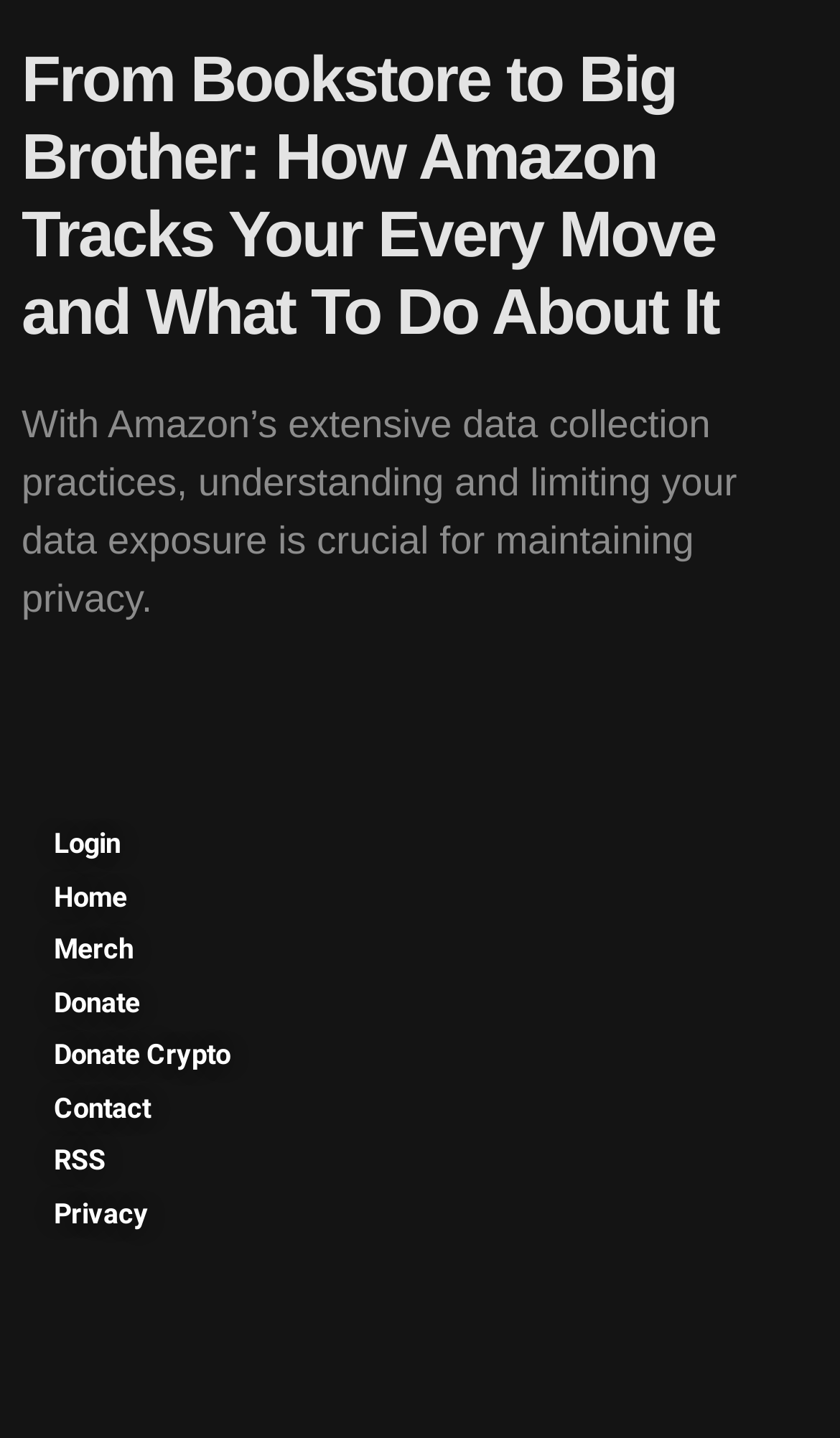What is the purpose of the links at the top?
Please provide a single word or phrase based on the screenshot.

Navigation